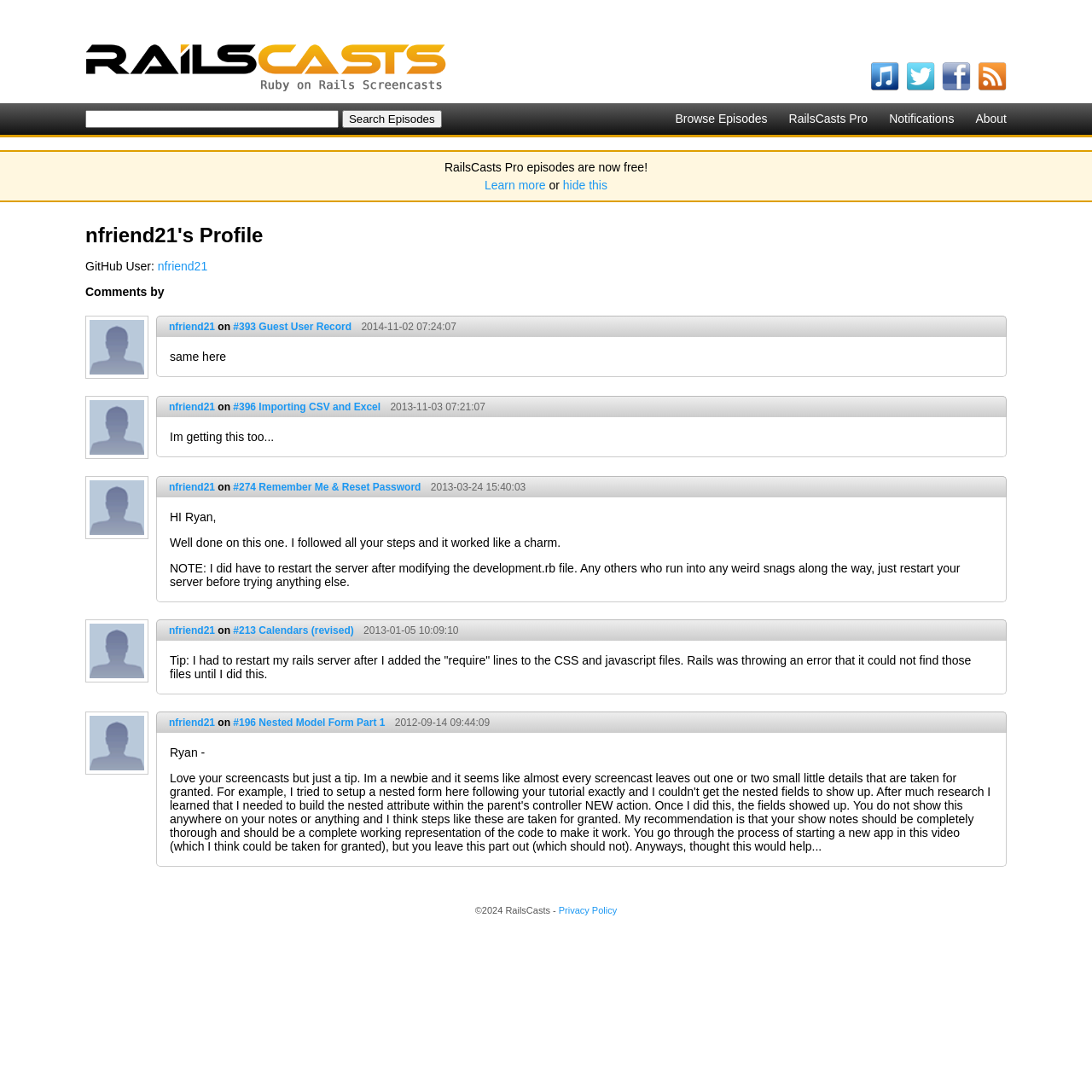Detail the various sections and features present on the webpage.

This webpage is a profile page for a user named "nfriend21" on RailsCasts, a website that offers Ruby on Rails screencasts containing tips, tricks, and tutorials. 

At the top of the page, there is a header section that contains a logo and a navigation menu with links to "RailsCasts - Ruby on Rails Screencasts", "Itunes", "Twitter", "Facebook", and "Rss". Below the header, there is a search bar with a "Search Episodes" button.

The main content of the page is divided into two sections. On the left side, there is a profile information section that displays the user's GitHub username and a heading "Comments by" followed by a list of comments made by the user. Each comment is accompanied by the user's avatar, the comment text, and the date and time it was posted.

On the right side, there is a section that displays a promotional message "RailsCasts Pro episodes are now free!" with a "Learn more" link and an option to hide the message. Below this section, there is a heading "nfriend21's Profile" followed by a list of links to the user's comments.

At the bottom of the page, there is a footer section that contains a copyright notice and a link to the "Privacy Policy" page.